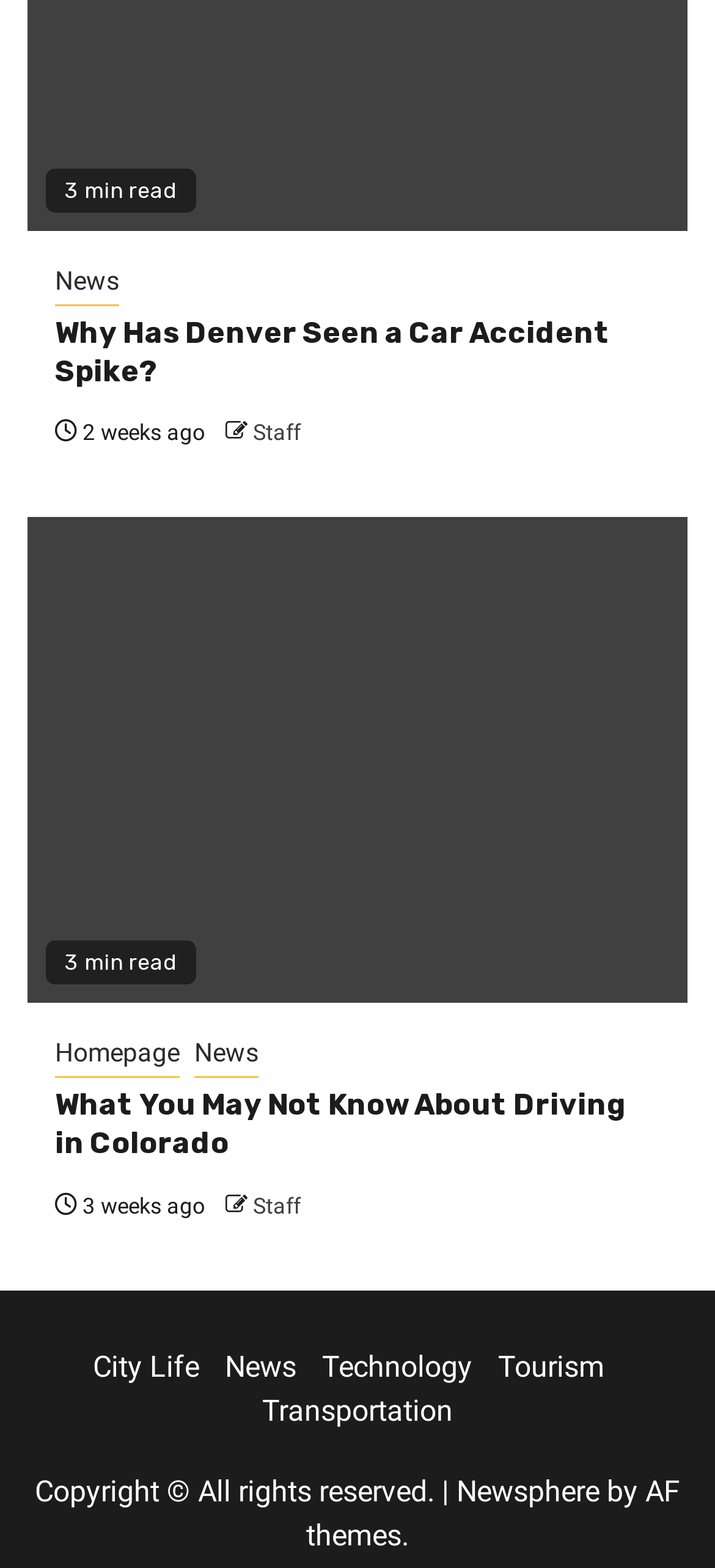Analyze the image and give a detailed response to the question:
What is the category of the article 'What You May Not Know About Driving in Colorado'?

I looked at the links below the article 'What You May Not Know About Driving in Colorado' and found a link to 'Transportation', which suggests that this article belongs to the Transportation category.